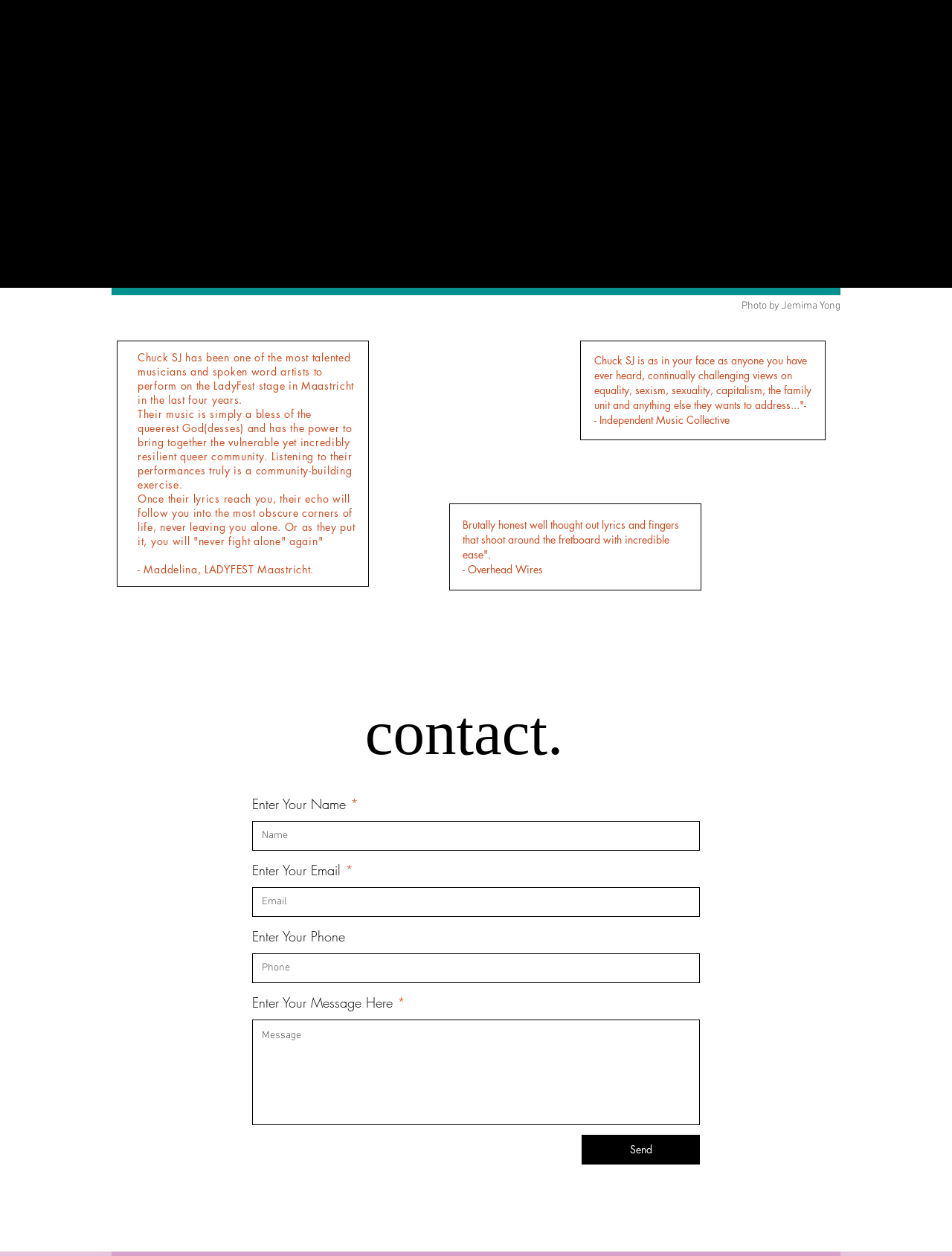From the screenshot, find the bounding box of the UI element matching this description: "Send". Supply the bounding box coordinates in the form [left, top, right, bottom], each a float between 0 and 1.

[0.611, 0.903, 0.735, 0.927]